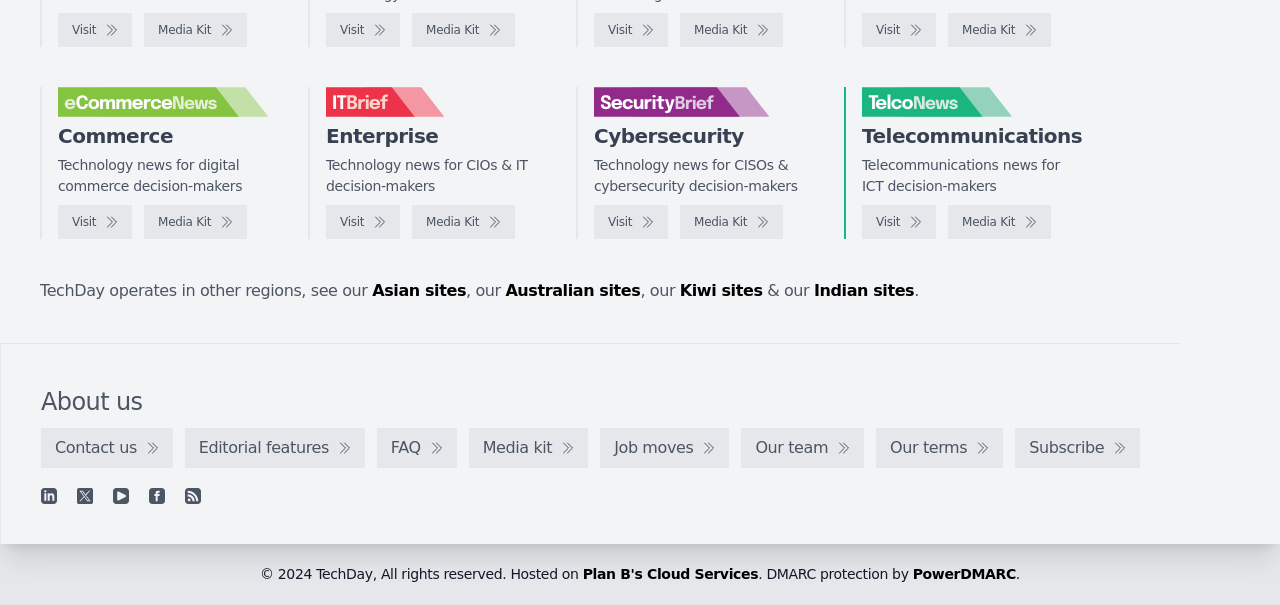Locate the bounding box coordinates of the UI element described by: "Indian sites". The bounding box coordinates should consist of four float numbers between 0 and 1, i.e., [left, top, right, bottom].

[0.636, 0.464, 0.714, 0.496]